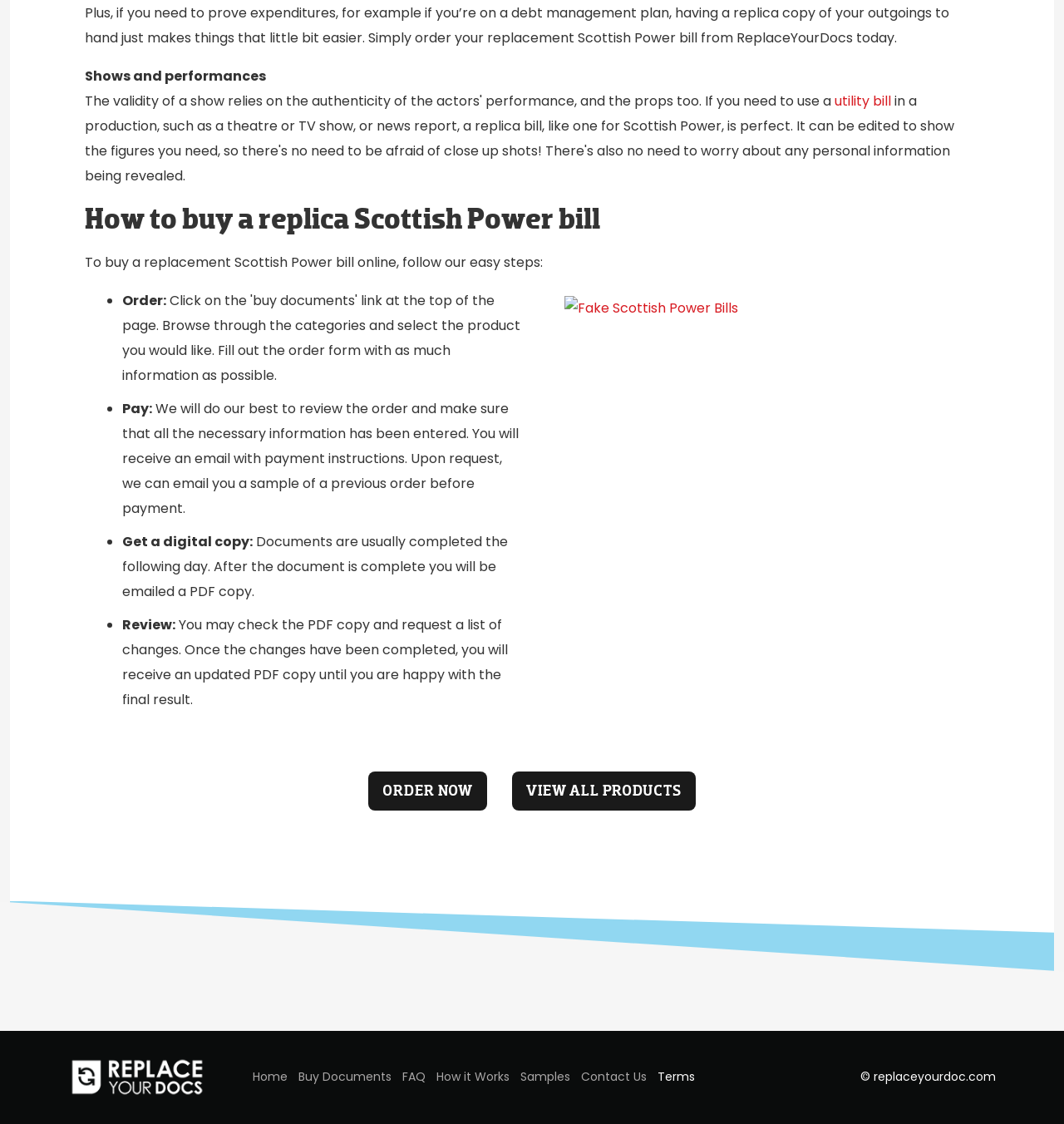Please find and report the bounding box coordinates of the element to click in order to perform the following action: "View all products". The coordinates should be expressed as four float numbers between 0 and 1, in the format [left, top, right, bottom].

[0.481, 0.686, 0.654, 0.721]